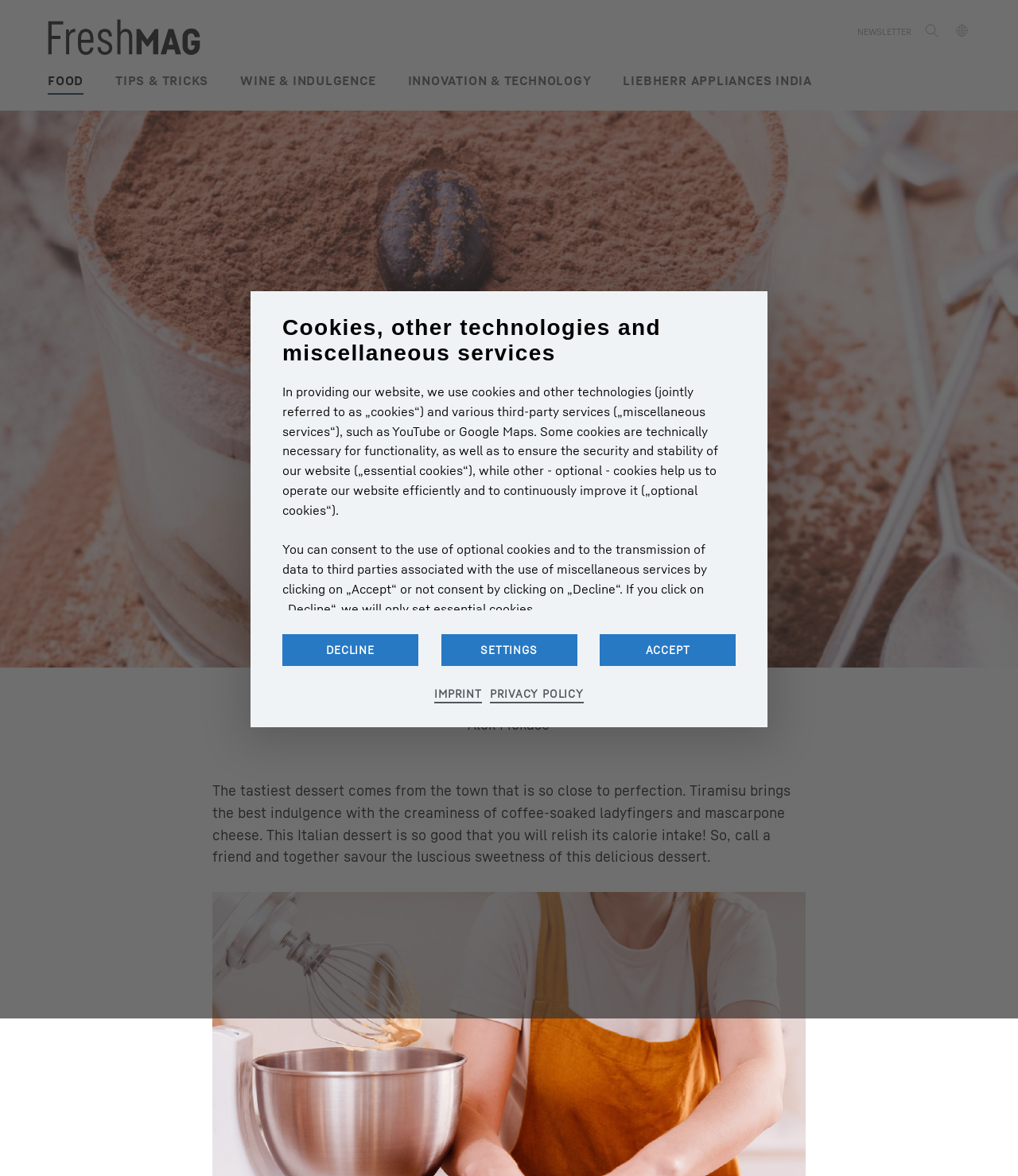What is the purpose of the buttons 'Decline', 'Settings', and 'Accept'?
Look at the image and answer the question with a single word or phrase.

Cookie consent